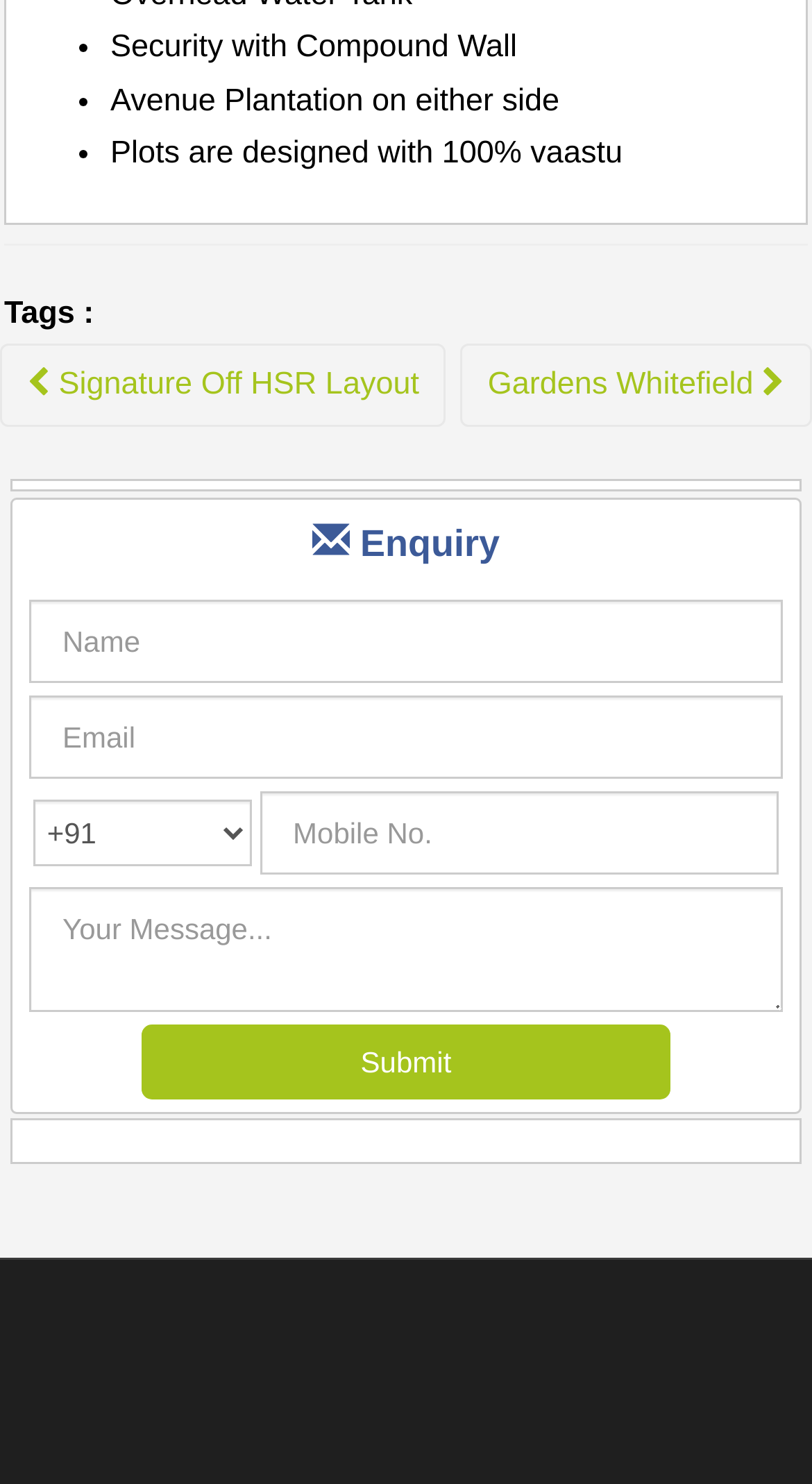Look at the image and answer the question in detail:
What are the two locations mentioned?

The webpage mentions two locations, 'Signature Off HSR Layout' and 'Gardens Whitefield', indicating that these are two different locations or projects related to the website.